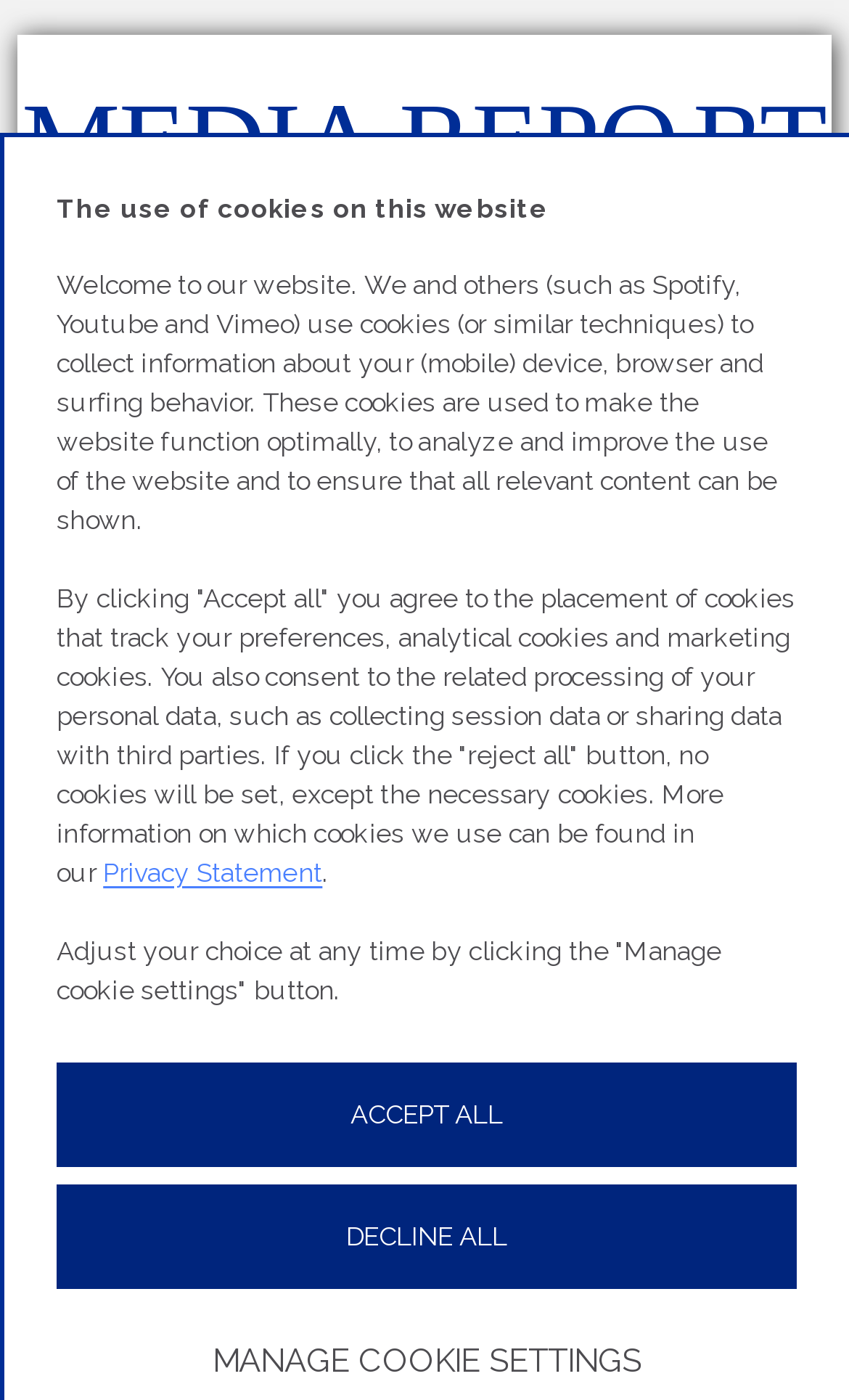Produce an extensive caption that describes everything on the webpage.

The webpage is titled "Nijmeegse Stadskrant Archieven - Mediareport" and appears to be a news archive website. At the top of the page, there are several links, including "Spring naar de hoofdnavigatie", "Door naar de hoofd inhoud", "Spring naar de eerste sidebar", and "Spring naar de voettekst", which are likely navigation links. Below these links, there is a prominent link "MEDIAREPORT" and a button with a menu icon.

The main content of the page is divided into sections. The first section is a cookie policy notification, which spans almost the entire width of the page. It informs users about the use of cookies on the website and provides options to accept or decline cookies. There are three buttons: "ACCEPT ALL", "DECLINE ALL", and "MANAGE COOKIE SETTINGS".

Below the cookie policy notification, there is a heading "Nijmeegse Stadskrant" followed by a subheading "GeenStijl vs Nijmegen City Newspaper: copying of interview allowed on the basis of journalistic exception". This subheading is a link to a news article. The article's publication date, "17 mei 2010", is displayed next to the subheading, along with the author's name, "Reindert van der Zaal".

Overall, the webpage appears to be a news archive with a focus on the Nijmeegse Stadskrant newspaper. The layout is organized, with clear headings and concise text.